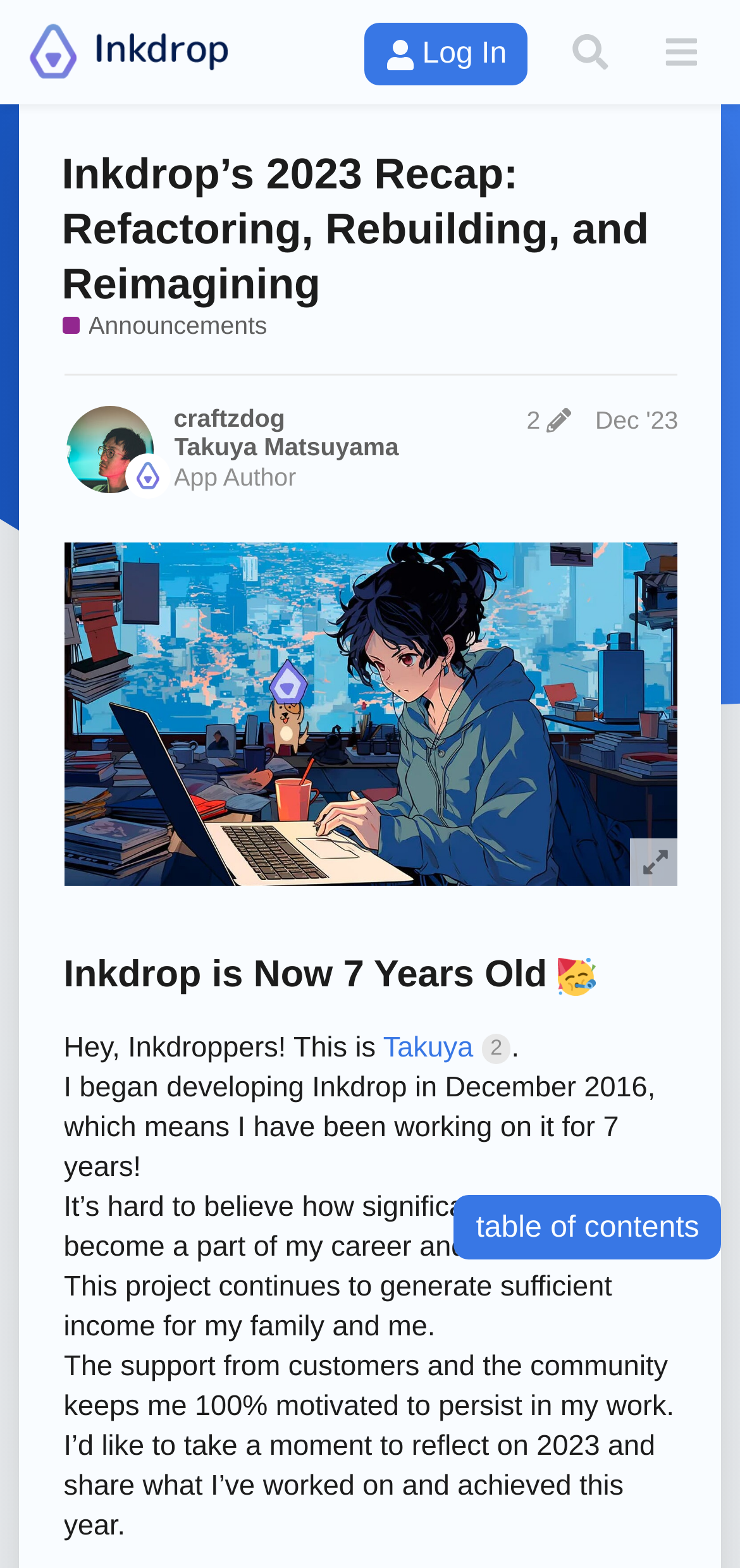Please identify the bounding box coordinates of the element I need to click to follow this instruction: "View the table of contents".

[0.614, 0.762, 0.974, 0.803]